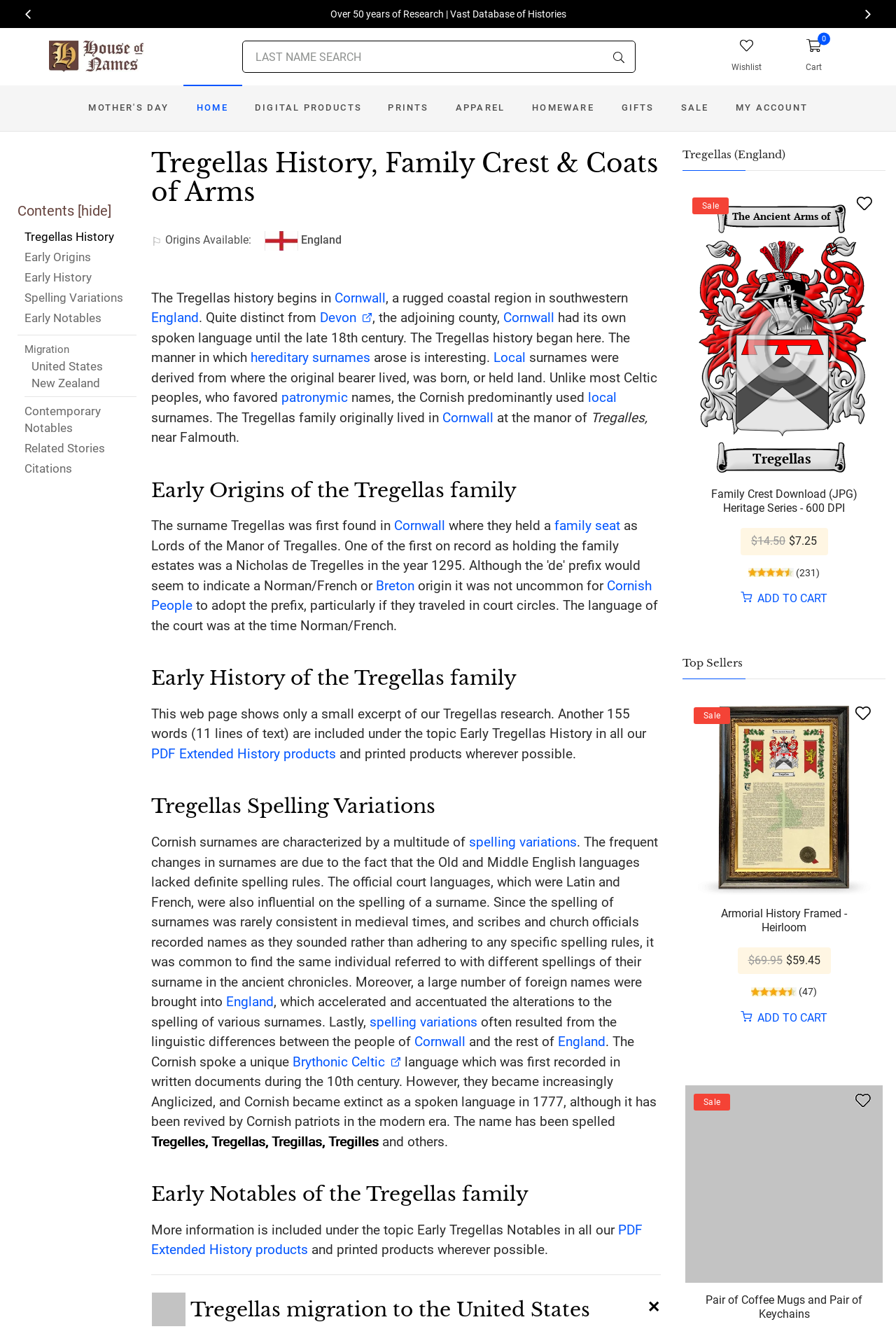Give a comprehensive overview of the webpage, including key elements.

This webpage is about the Tregellas surname history, family crest, and coat of arms, specifically focusing on its English origin. At the top, there is a navigation bar with links to "HouseofNames", "Wishlist", "0 Cart", and a search box. Below the navigation bar, there are several links to different sections of the website, including "MOTHER'S DAY", "HOME", "DIGITAL PRODUCTS", "PRINTS", "APPAREL", "HOMEWARE", "GIFTS", "SALE", and "MY ACCOUNT".

The main content of the webpage is divided into several sections. The first section is about the Tregellas history, family crest, and coat of arms, with a heading "Tregellas History, Family Crest & Coats of Arms". This section includes an image of England and a brief description of Cornwall, a rugged coastal region in southwestern England.

The next section is about the early origins of the Tregellas family, with a heading "Early Origins of the Tregellas family". This section explains how hereditary surnames arose and how local surnames were derived from where the original bearer lived, was born, or held land. It also mentions that the Tregellas family originally lived in Cornwall at the manor of Tregalles, near Falmouth.

The following sections are about the early history of the Tregellas family, Tregellas spelling variations, and other related stories. These sections provide more detailed information about the history of the Tregellas surname, including its Breton origin and how it was influenced by the Norman/French language of the court.

Throughout the webpage, there are several links to other related topics, such as "PDF Extended History products" and "Early Tregellas History", which provide additional information about the Tregellas surname.